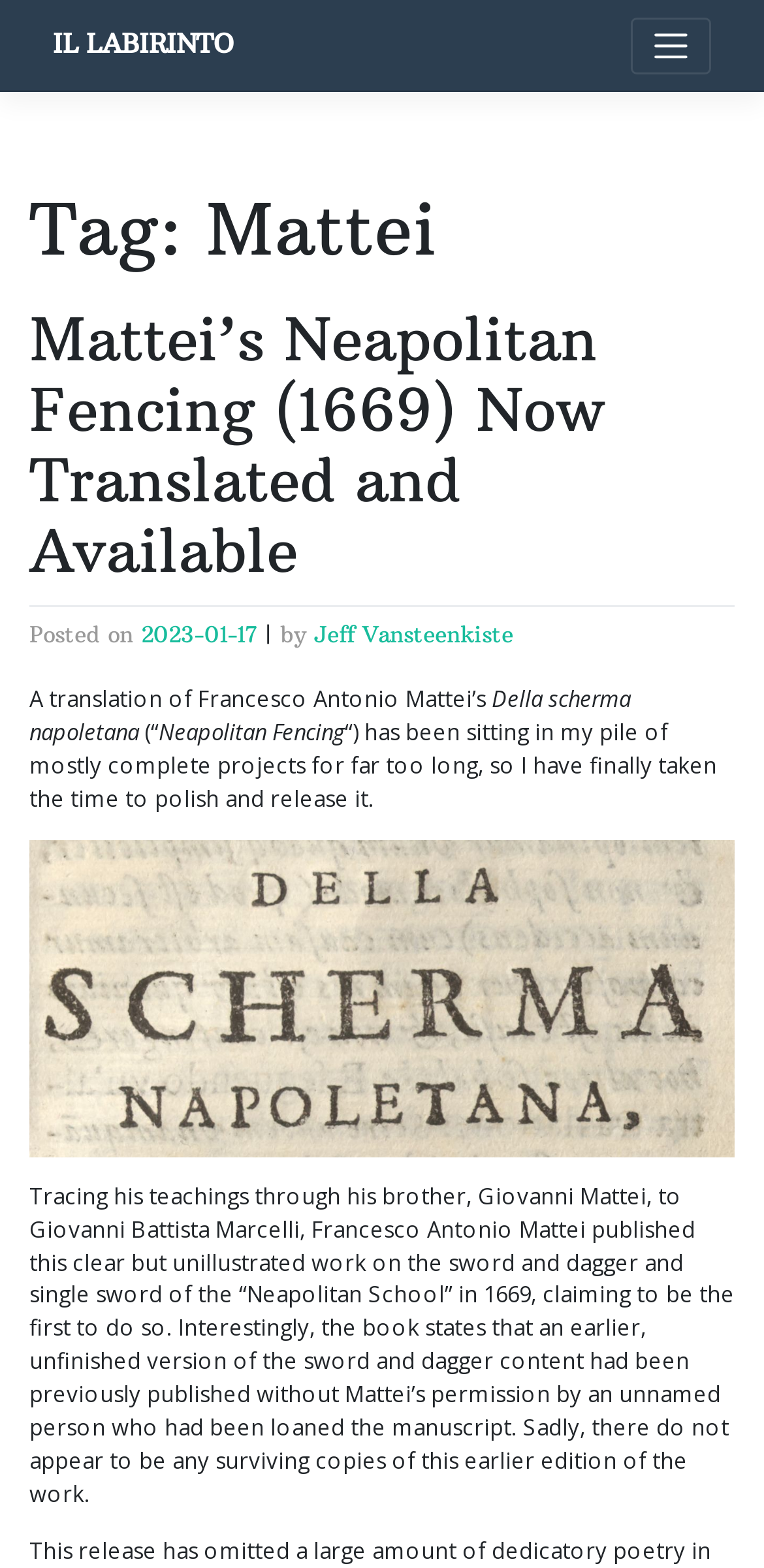What is the topic of the article?
Using the visual information from the image, give a one-word or short-phrase answer.

Neapolitan Fencing